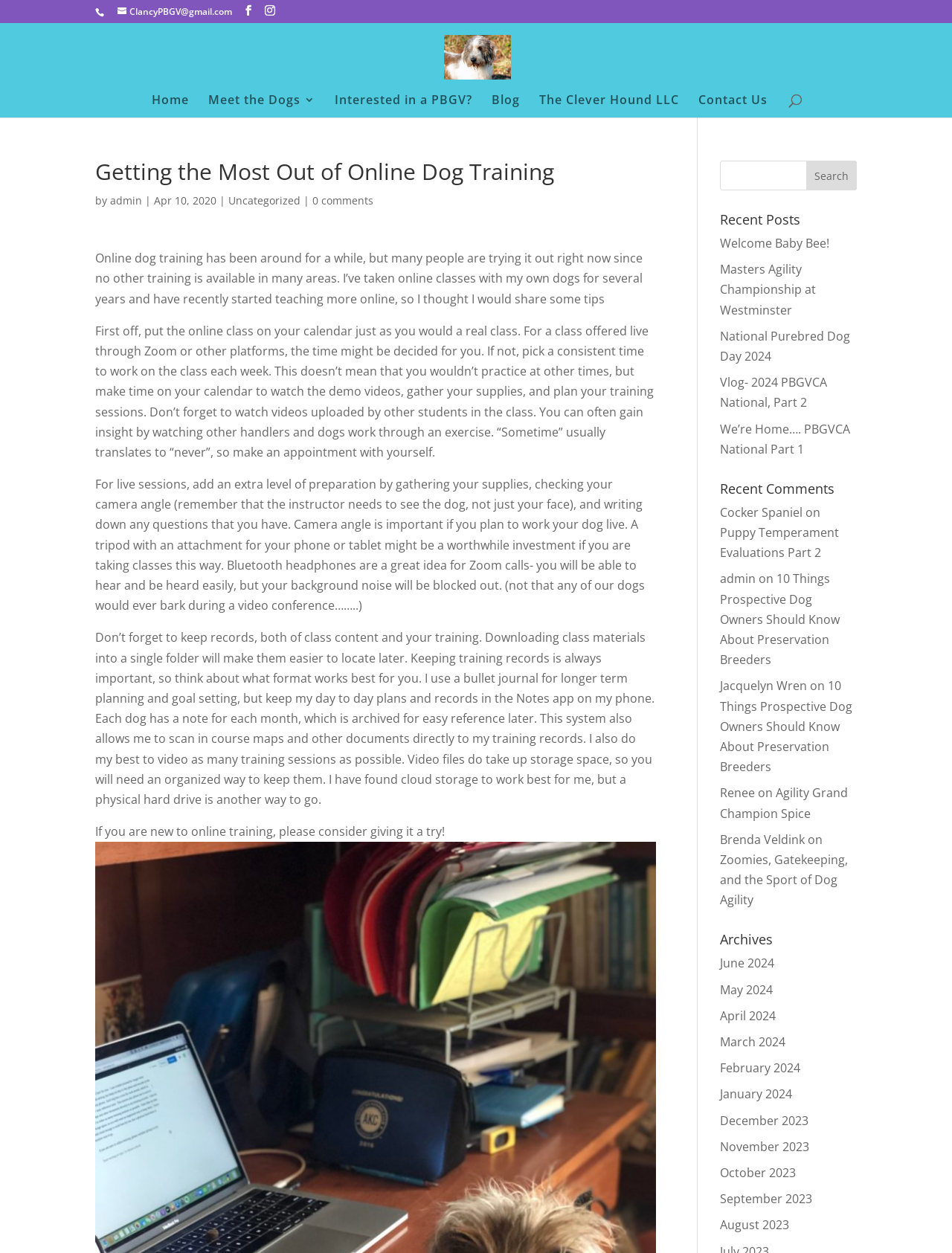Can you specify the bounding box coordinates of the area that needs to be clicked to fulfill the following instruction: "View recent posts"?

[0.756, 0.17, 0.9, 0.186]